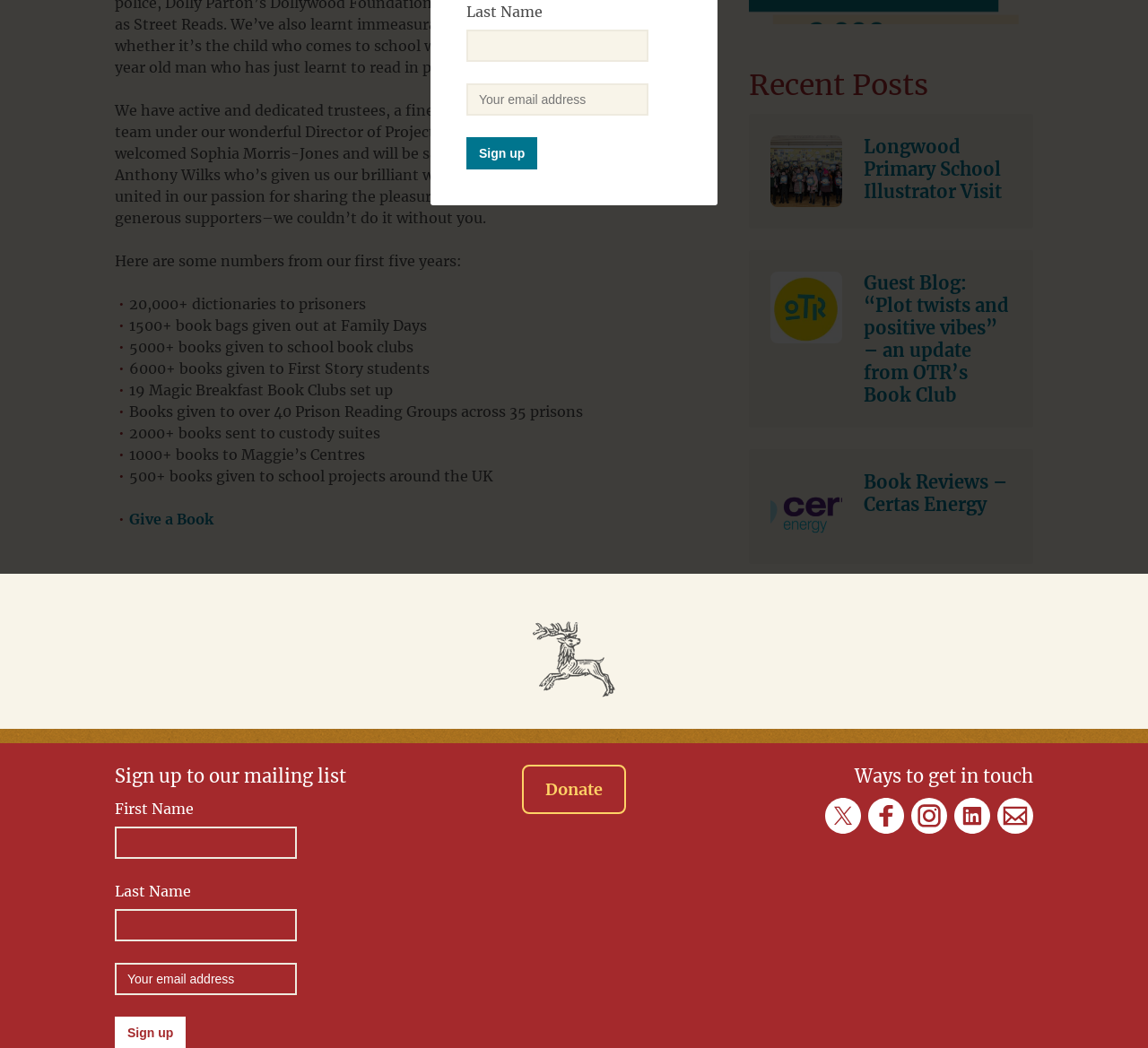Using the webpage screenshot, locate the HTML element that fits the following description and provide its bounding box: "Book Reviews – Certas Energy".

[0.752, 0.449, 0.877, 0.492]